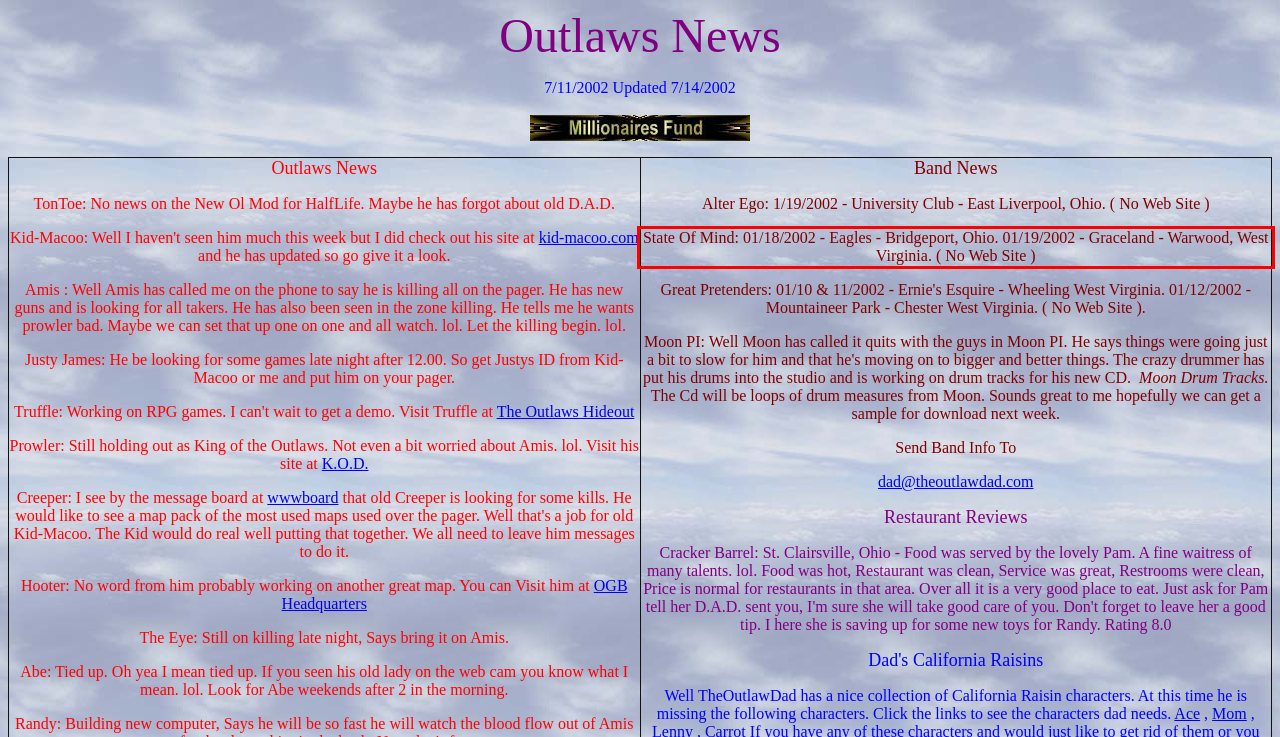Please examine the screenshot of the webpage and read the text present within the red rectangle bounding box.

State Of Mind: 01/18/2002 - Eagles - Bridgeport, Ohio. 01/19/2002 - Graceland - Warwood, West Virginia. ( No Web Site )